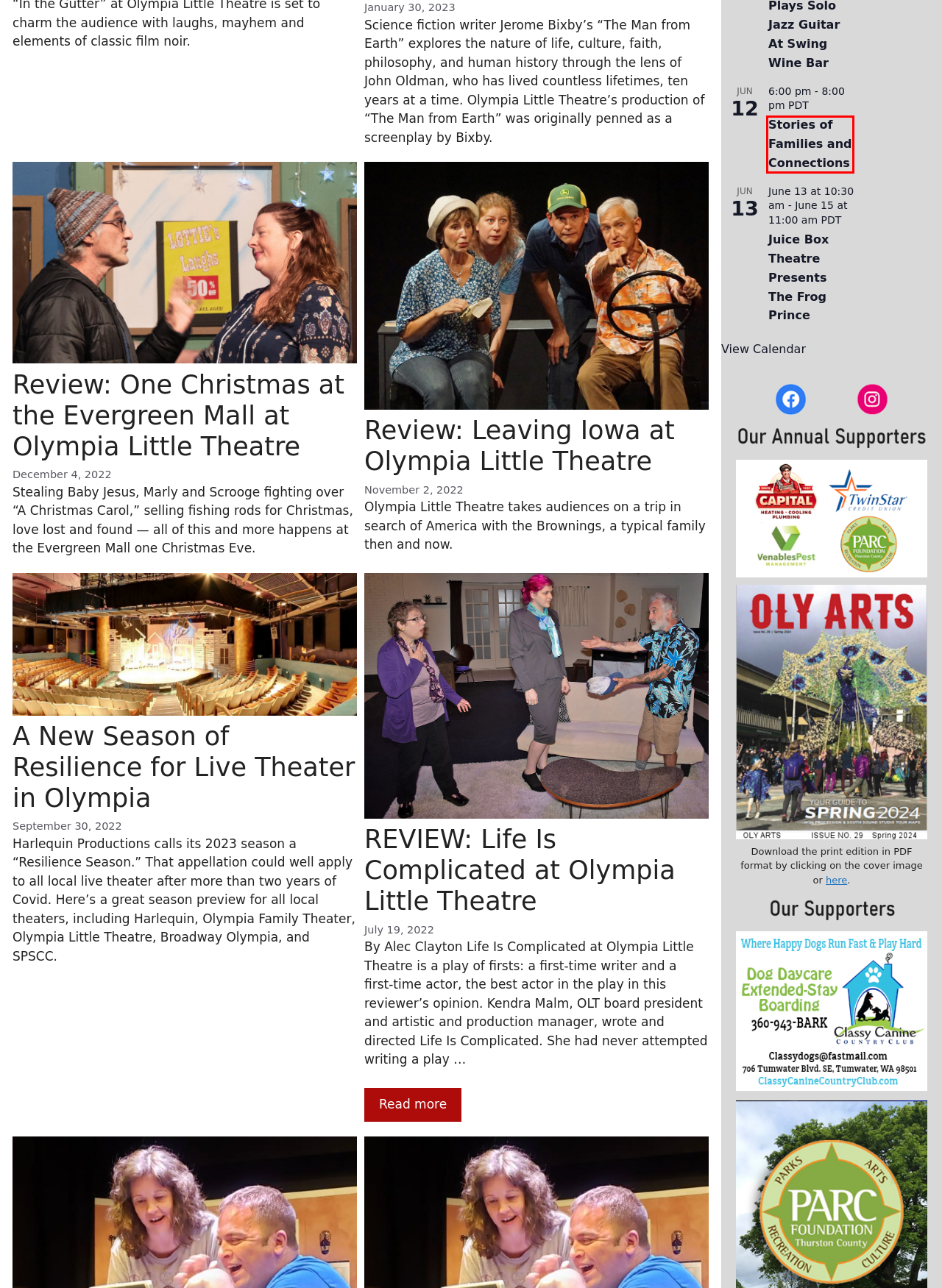Assess the screenshot of a webpage with a red bounding box and determine which webpage description most accurately matches the new page after clicking the element within the red box. Here are the options:
A. Gabi Clayton – OLY ARTS
B. Events from August 16 – June 13 – OLY ARTS
C. A New Season of Resilience for Live Theater in Olympia – OLY ARTS
D. REVIEW: Life Is Complicated at Olympia Little Theatre – OLY ARTS
E. Olympia Little Theatre – Page 5 – OLY ARTS
F. Juice Box Theatre Presents The Frog Prince – OLY ARTS
G. Stories of Families and Connections – OLY ARTS
H. Vince Brown Plays Solo Jazz Guitar At Swing Wine Bar – OLY ARTS

G